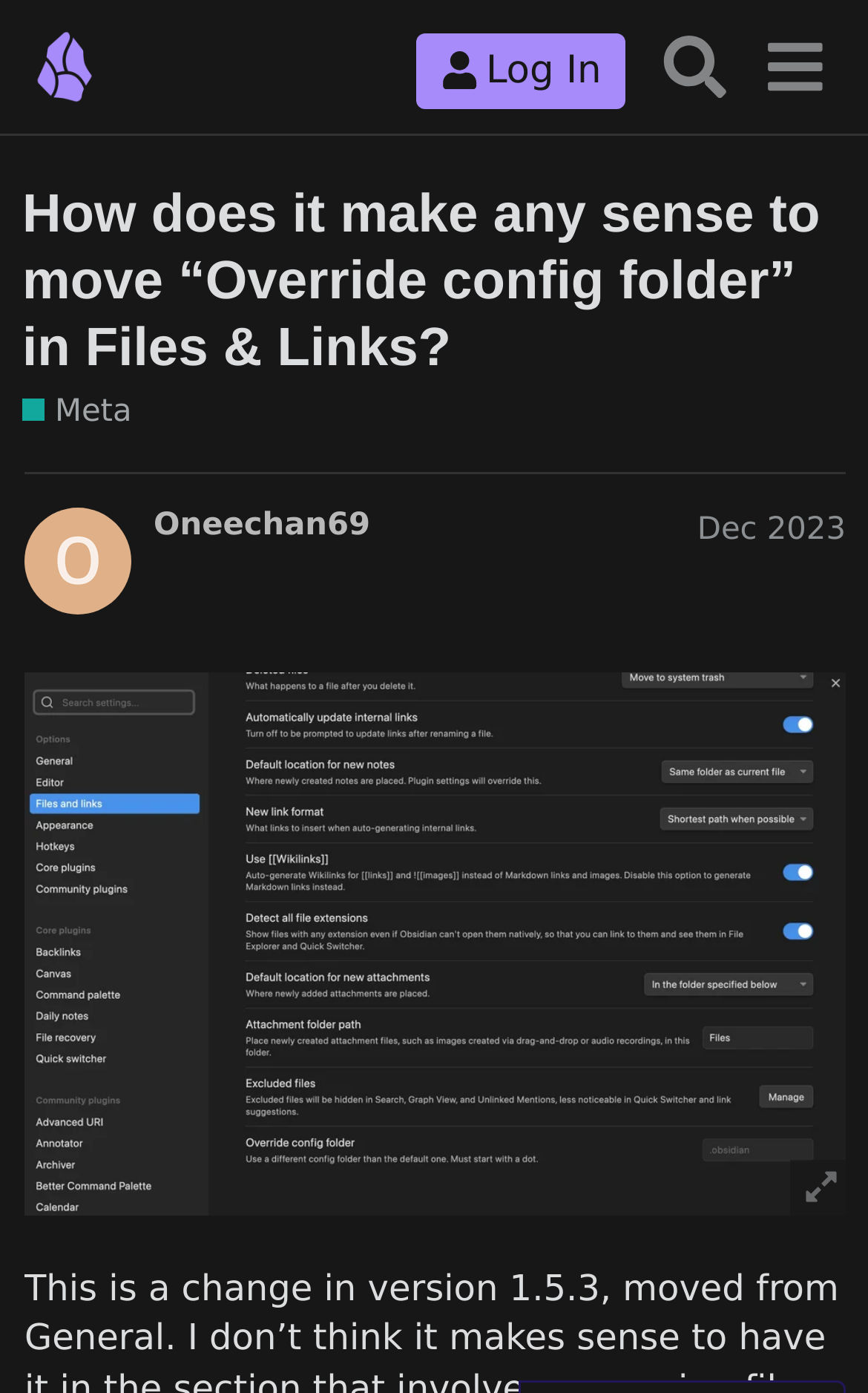Extract the bounding box coordinates for the UI element described by the text: "Mark Riley". The coordinates should be in the form of [left, top, right, bottom] with values between 0 and 1.

None